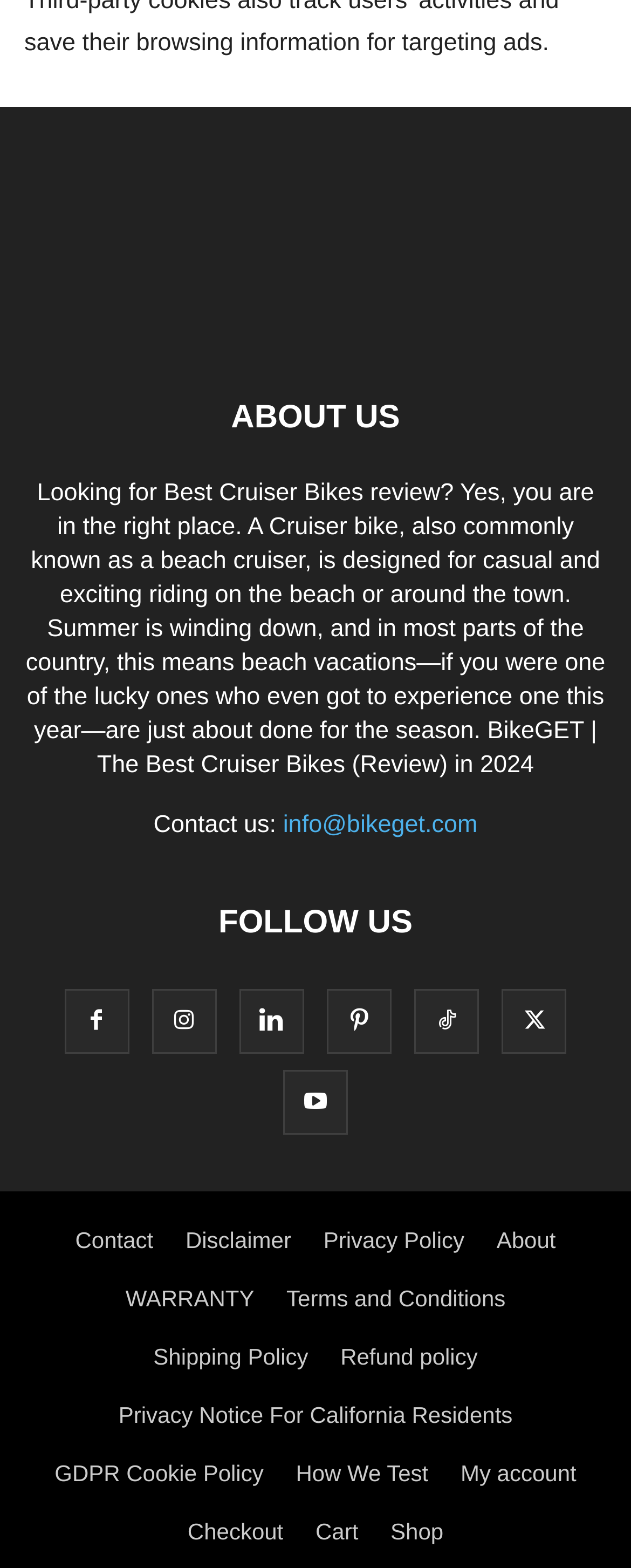How can someone contact the website owner?
Using the image, provide a detailed and thorough answer to the question.

The contact information of the website owner can be found in the StaticText element 'Contact us:' and the link element 'info@bikeget.com'.